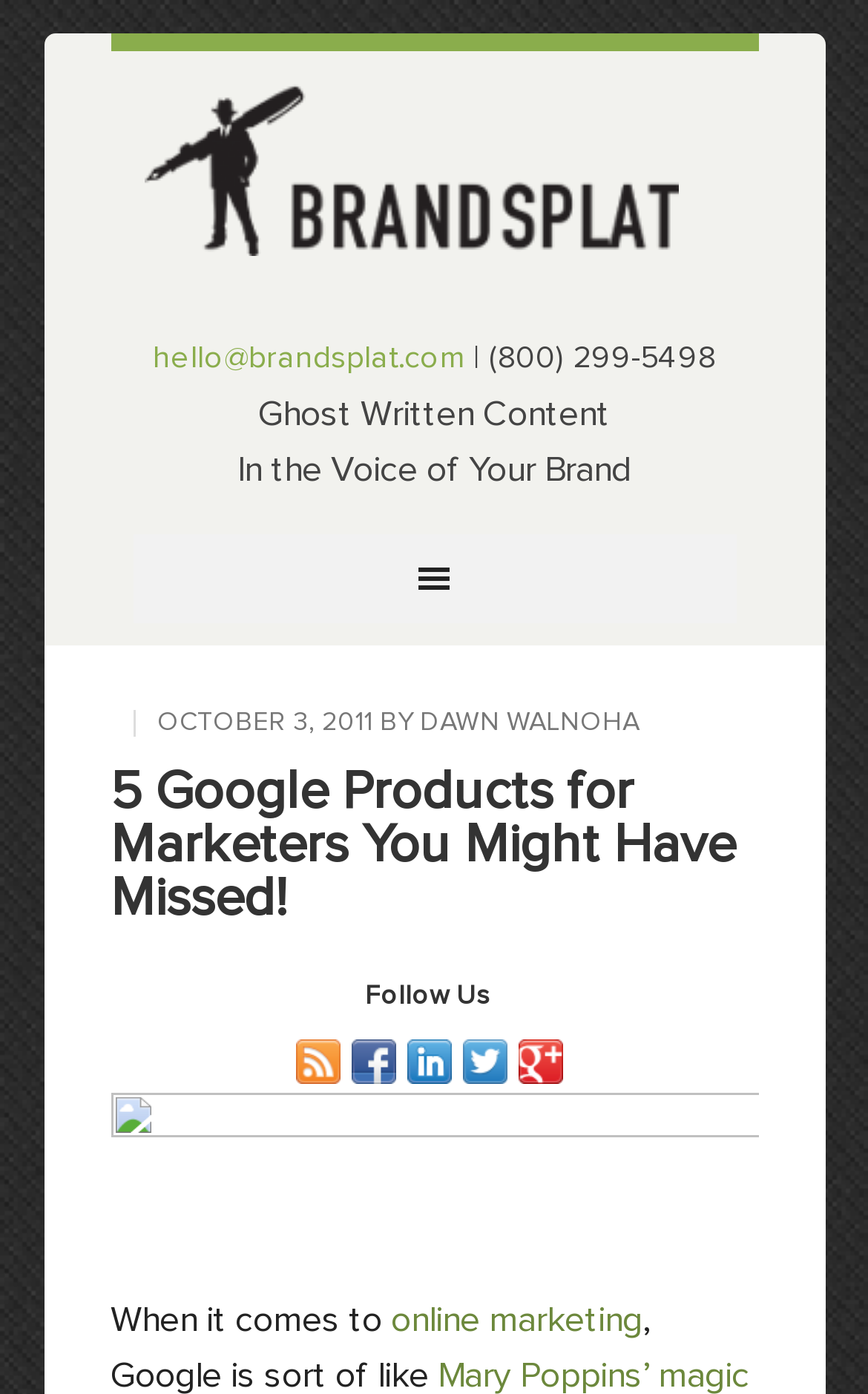Please determine the bounding box coordinates of the clickable area required to carry out the following instruction: "connect on LinkedIn". The coordinates must be four float numbers between 0 and 1, represented as [left, top, right, bottom].

[0.468, 0.75, 0.519, 0.775]